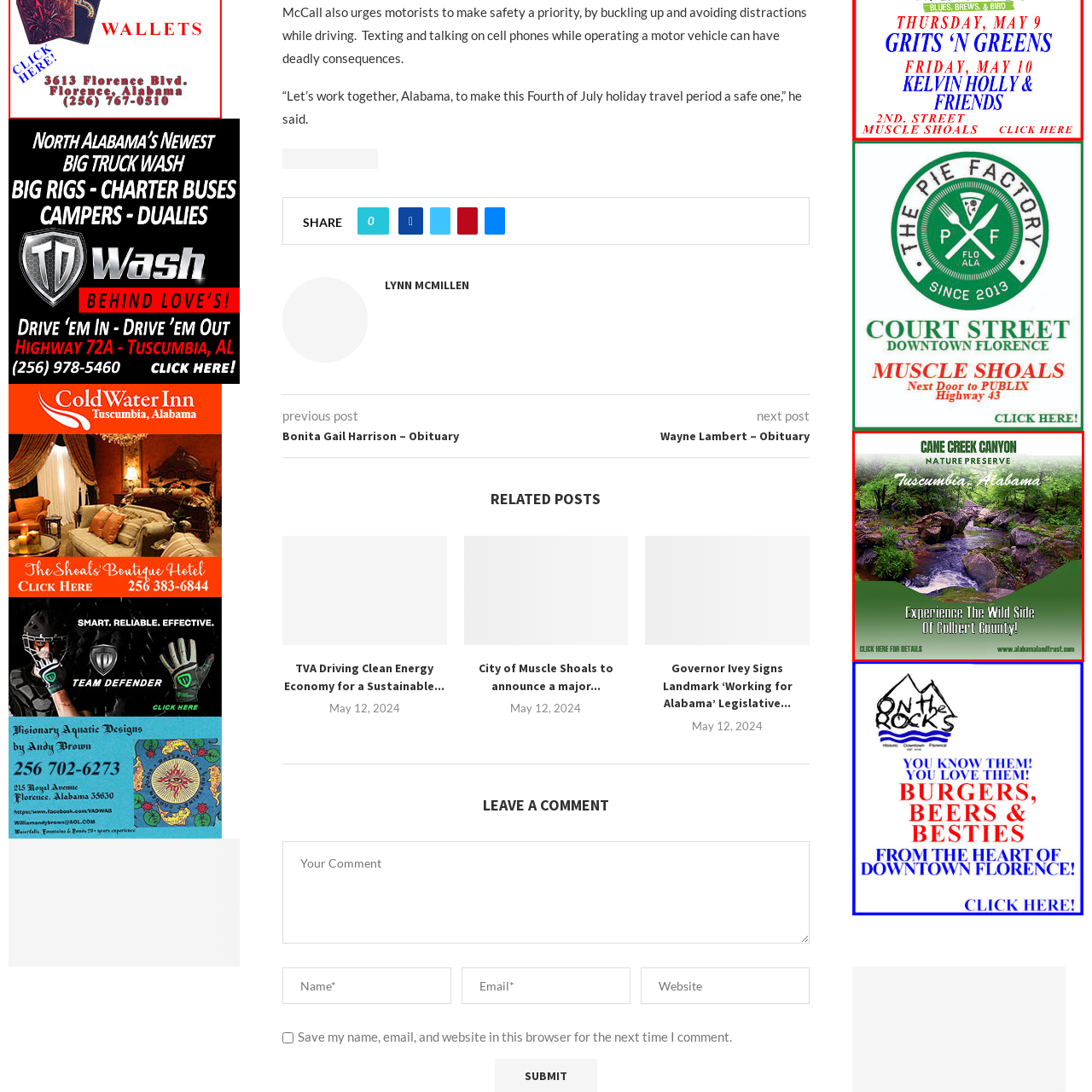Provide a thorough description of the scene depicted within the red bounding box.

The image showcases the stunning natural beauty of Cane Creek Canyon Nature Preserve, located in Tuscumbia, Alabama. A vibrant green landscape surrounds a serene creek, with smooth rocks and lush vegetation creating a peaceful atmosphere. The caption reads "Experience The Wild Side Of Colbert County!" inviting visitors to explore the wilderness and enjoy the scenic views. The text at the top of the image highlights the preserve's name, while a web link below encourages viewers to click for more details about this picturesque location. This captivating scene beautifully represents the allure of Alabama's outdoor treasures.